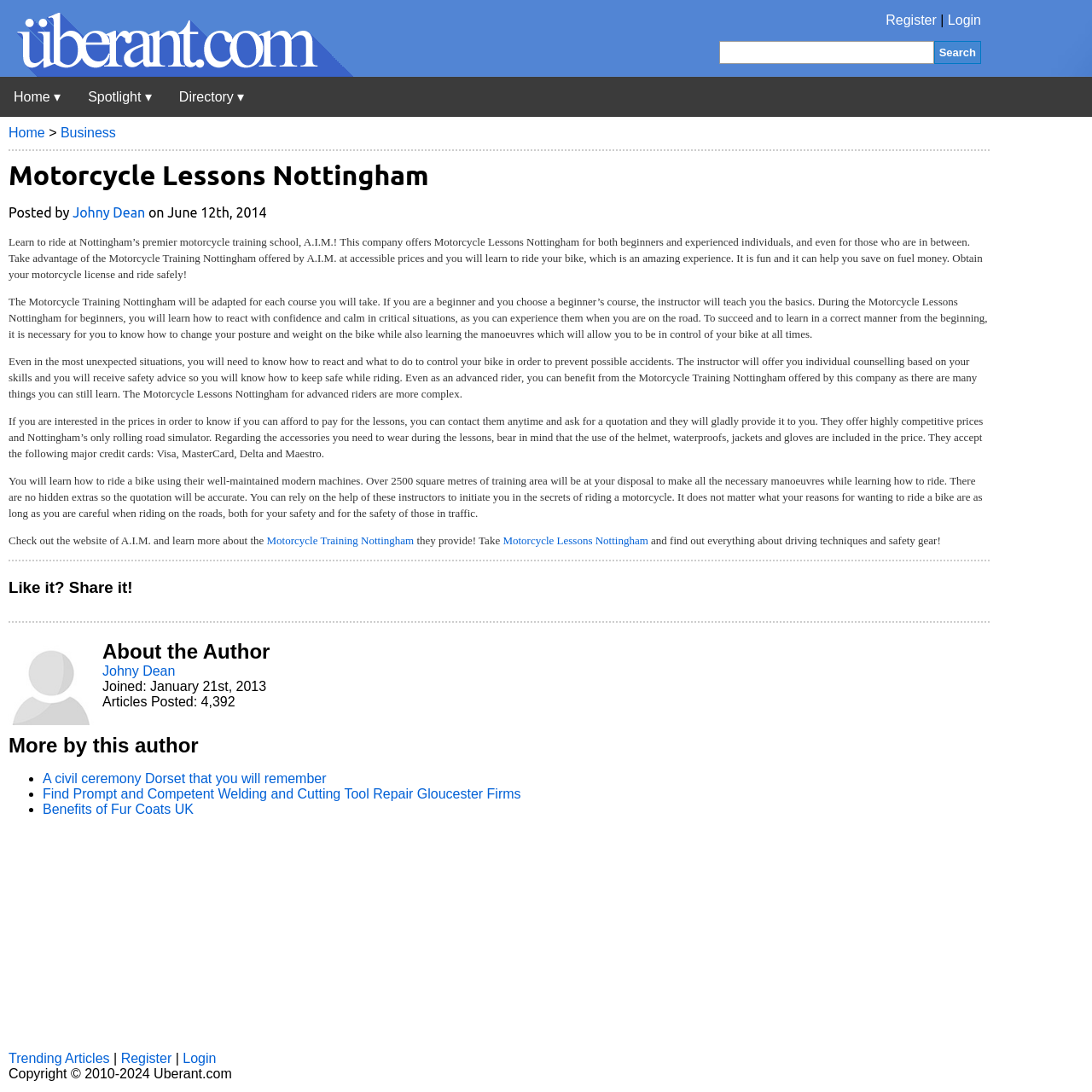Provide the bounding box coordinates, formatted as (top-left x, top-left y, bottom-right x, bottom-right y), with all values being floating point numbers between 0 and 1. Identify the bounding box of the UI element that matches the description: Trending Articles

[0.008, 0.962, 0.1, 0.976]